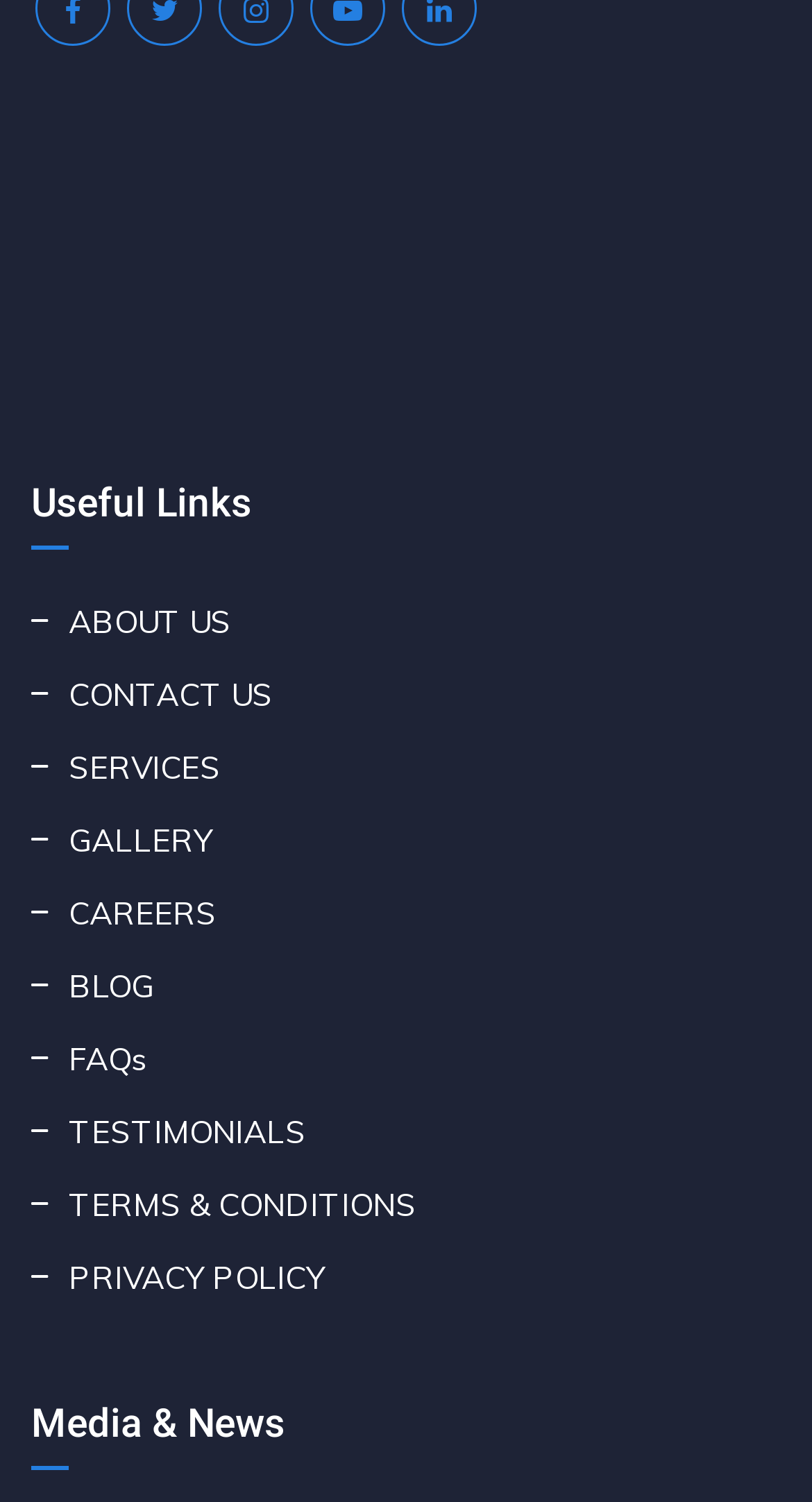Given the description "TERMS & CONDITIONS", determine the bounding box of the corresponding UI element.

[0.038, 0.785, 0.513, 0.819]